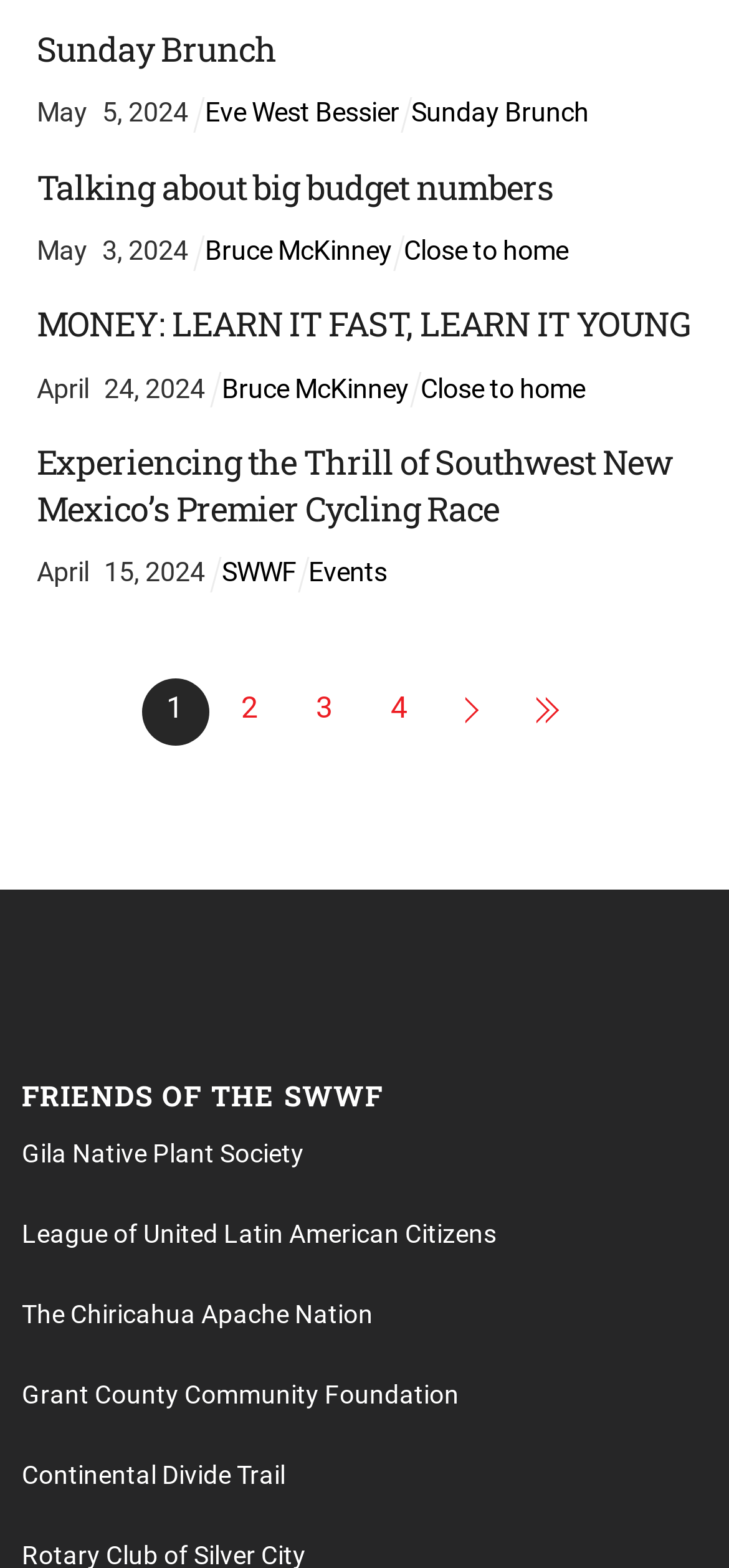Select the bounding box coordinates of the element I need to click to carry out the following instruction: "Click on Sunday Brunch".

[0.05, 0.017, 0.379, 0.045]